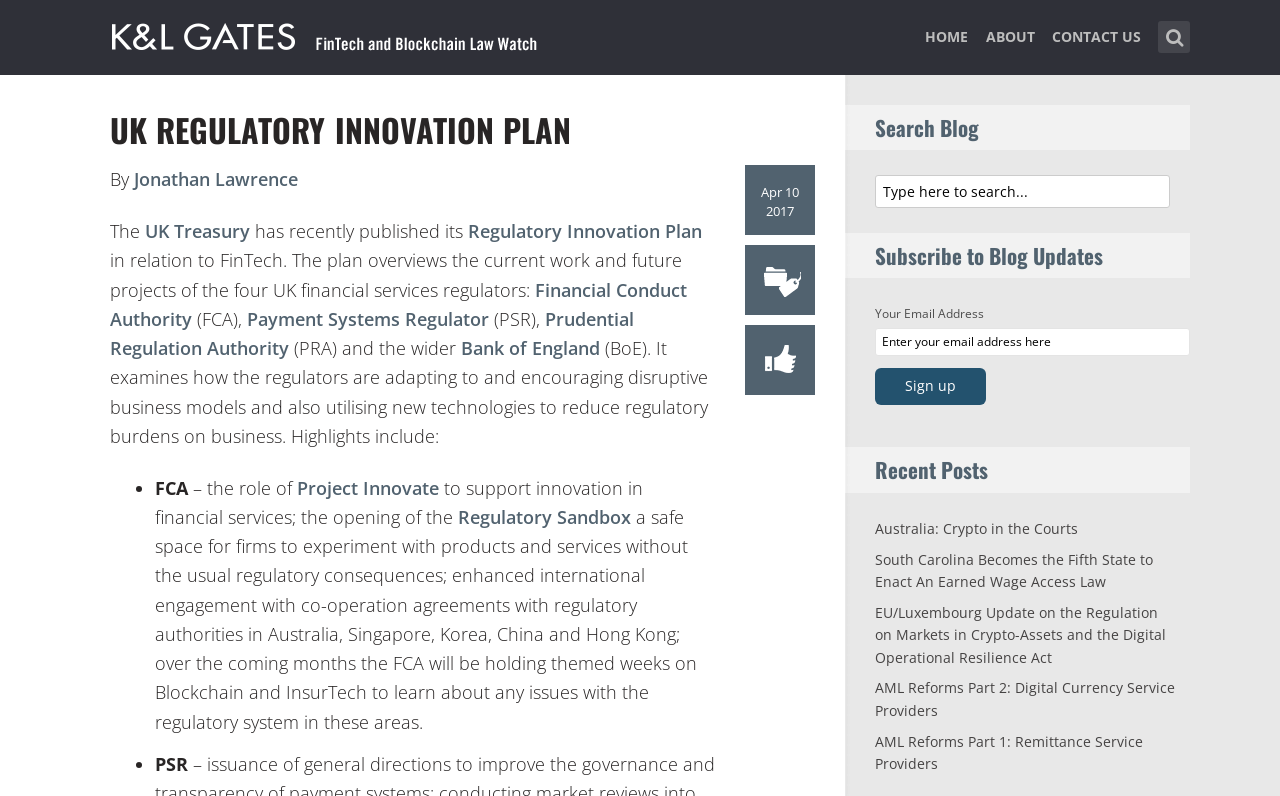What is the role of Project Innovate?
Please provide a comprehensive answer based on the details in the screenshot.

According to the article, Project Innovate is mentioned as one of the highlights of the Regulatory Innovation Plan, and its role is to support innovation in financial services.